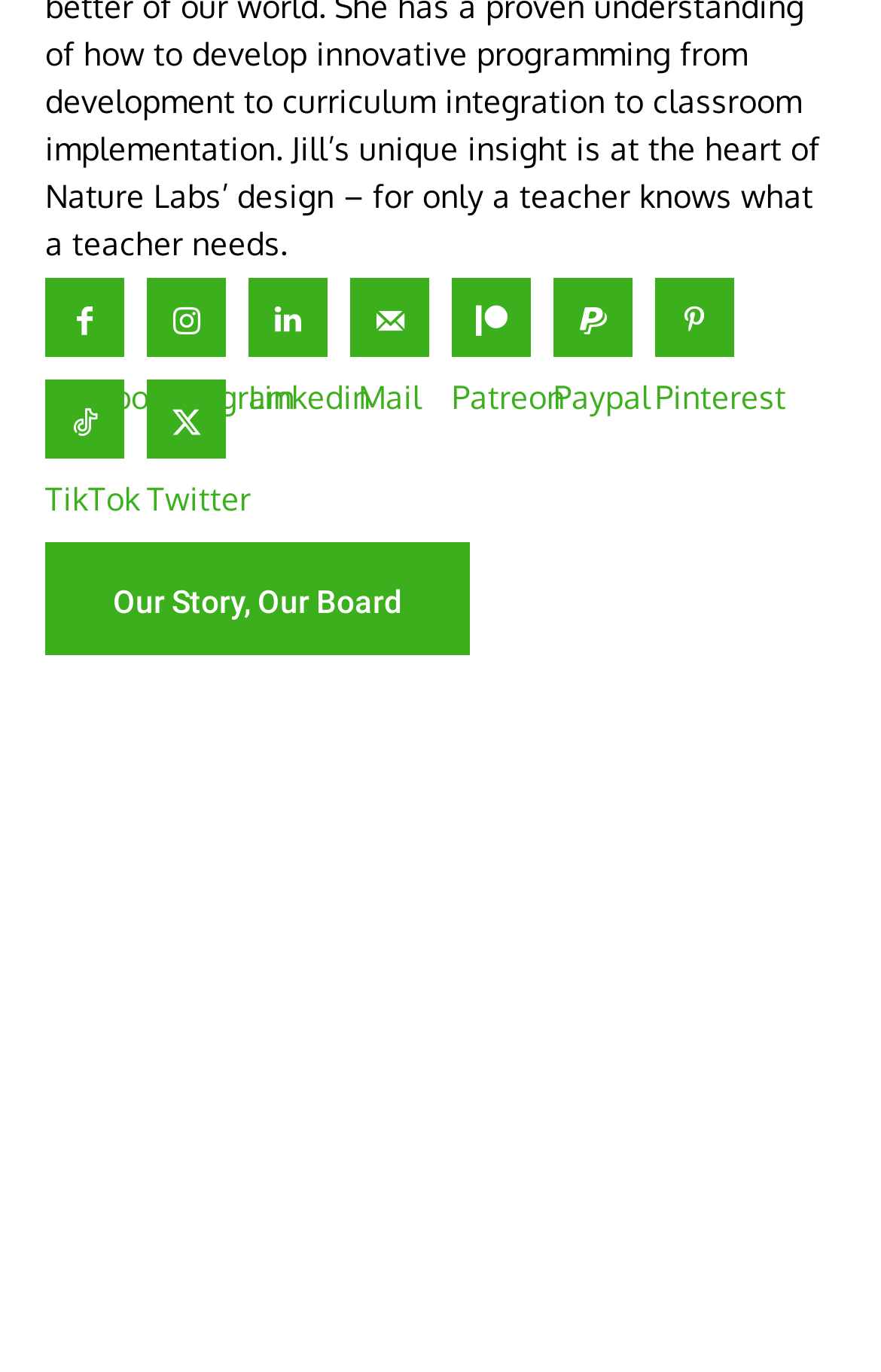Pinpoint the bounding box coordinates of the clickable element to carry out the following instruction: "View Our Story and Board."

[0.051, 0.395, 0.533, 0.477]